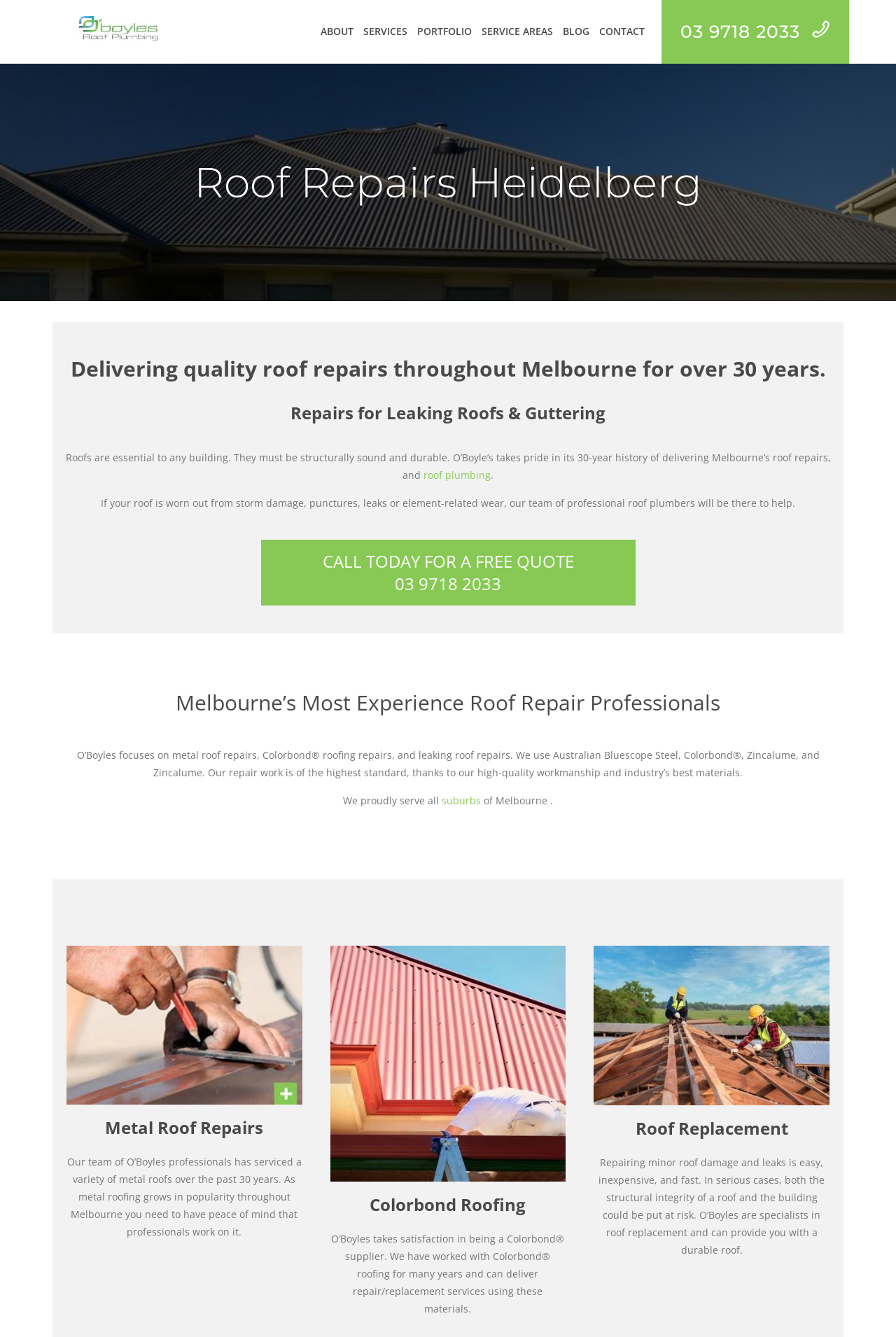What is the purpose of the company's roof repair services?
Use the image to answer the question with a single word or phrase.

To deliver quality roof repairs